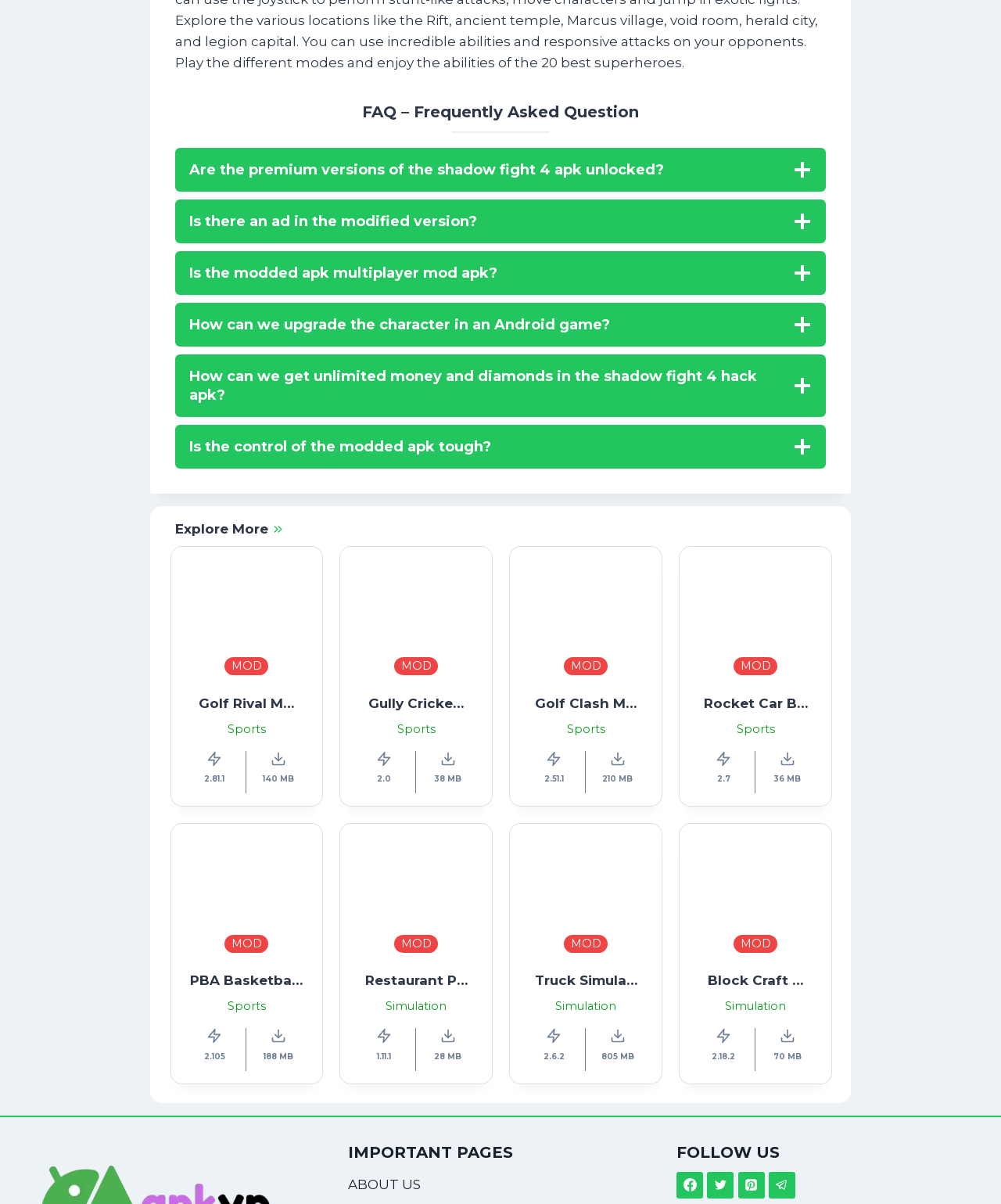Identify the bounding box of the HTML element described as: "Telegram".

[0.768, 0.973, 0.794, 0.995]